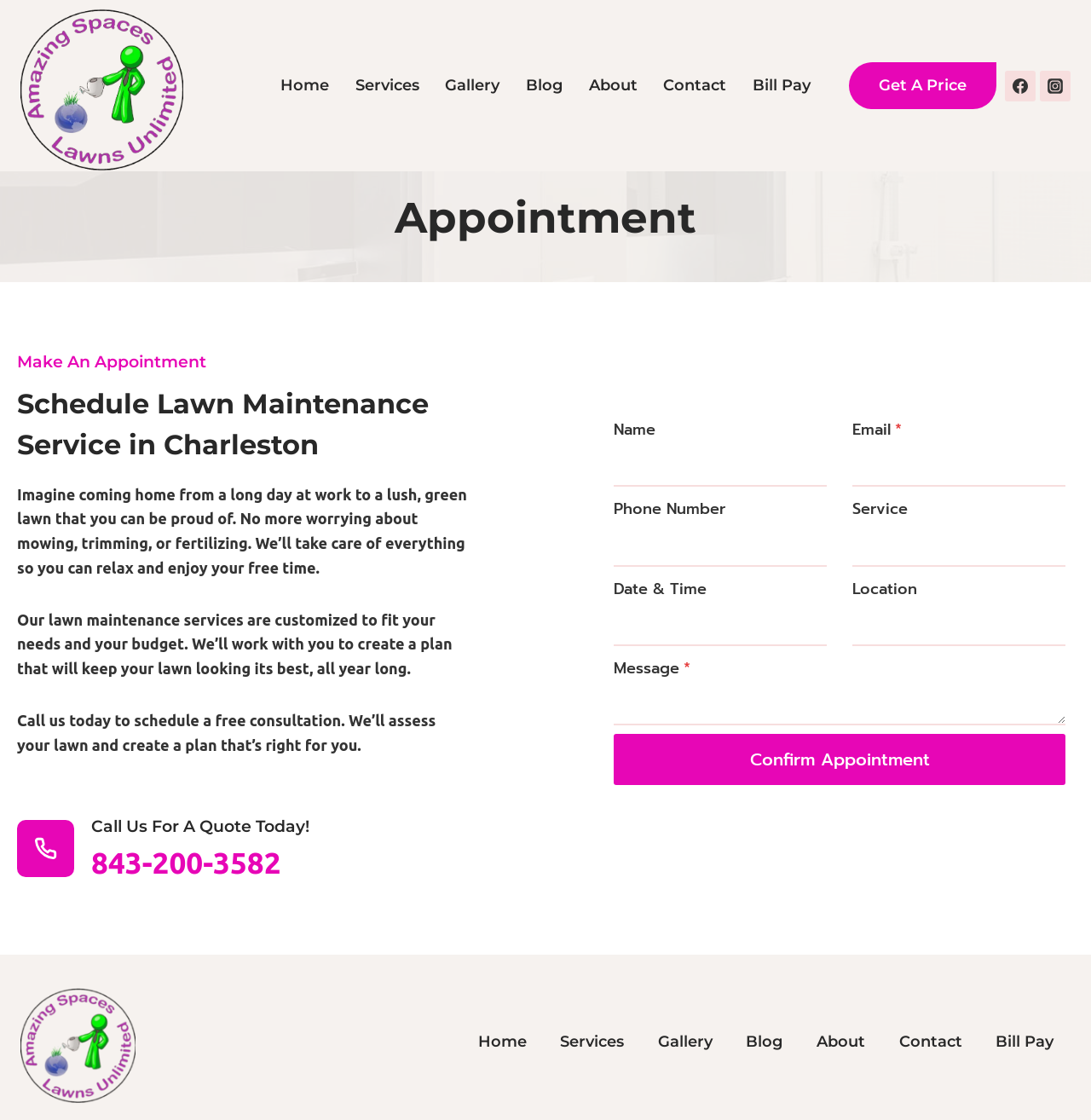Identify the bounding box coordinates for the element you need to click to achieve the following task: "Schedule an appointment". Provide the bounding box coordinates as four float numbers between 0 and 1, in the form [left, top, right, bottom].

[0.562, 0.655, 0.977, 0.701]